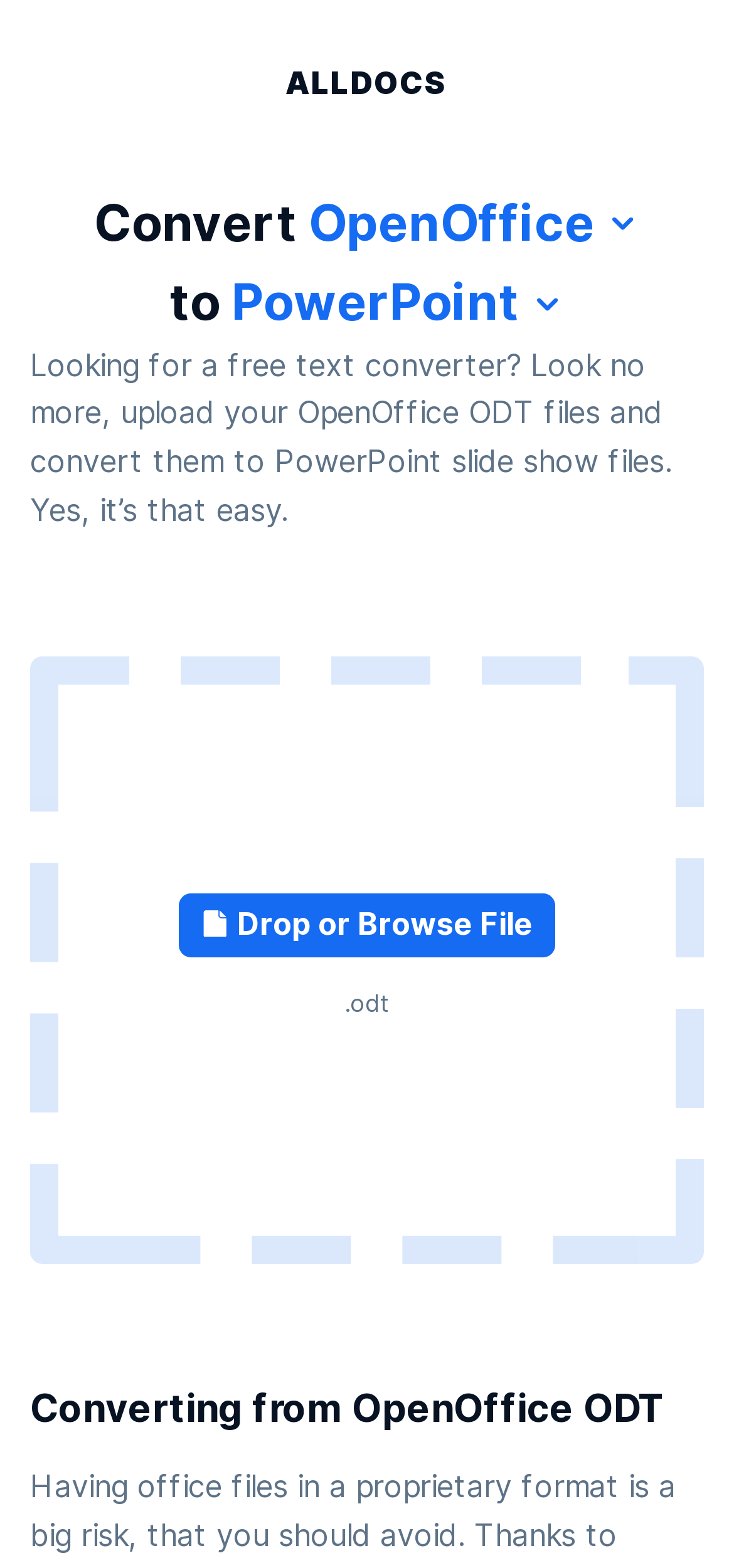What is the output format?
Based on the image, answer the question with as much detail as possible.

Based on the combobox element with the label 'Output format', the output format is PowerPoint. This is indicated by the StaticText element 'PowerPoint' next to the combobox.